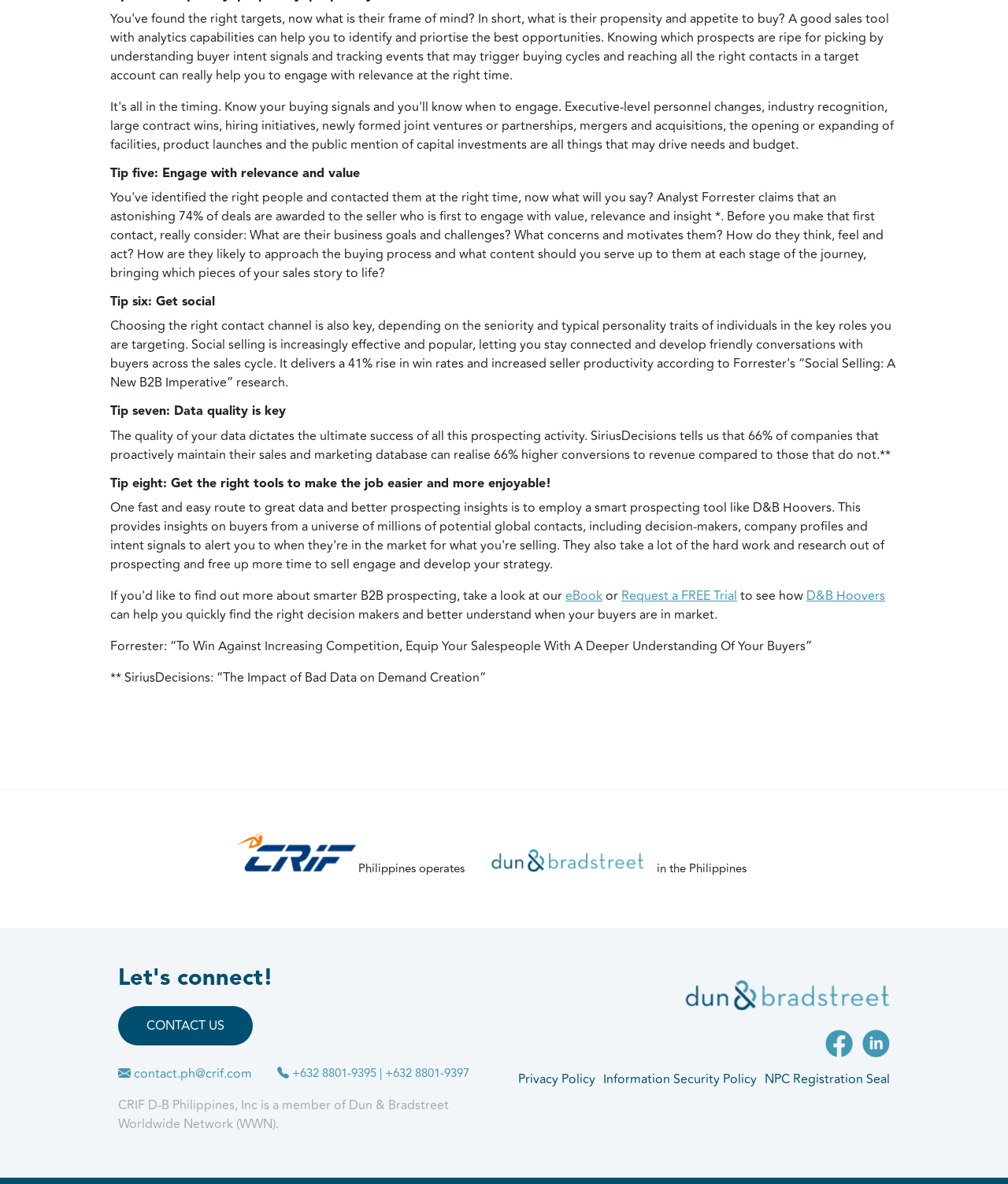Answer the question with a brief word or phrase:
What is the contact email address?

contact.ph@crif.com